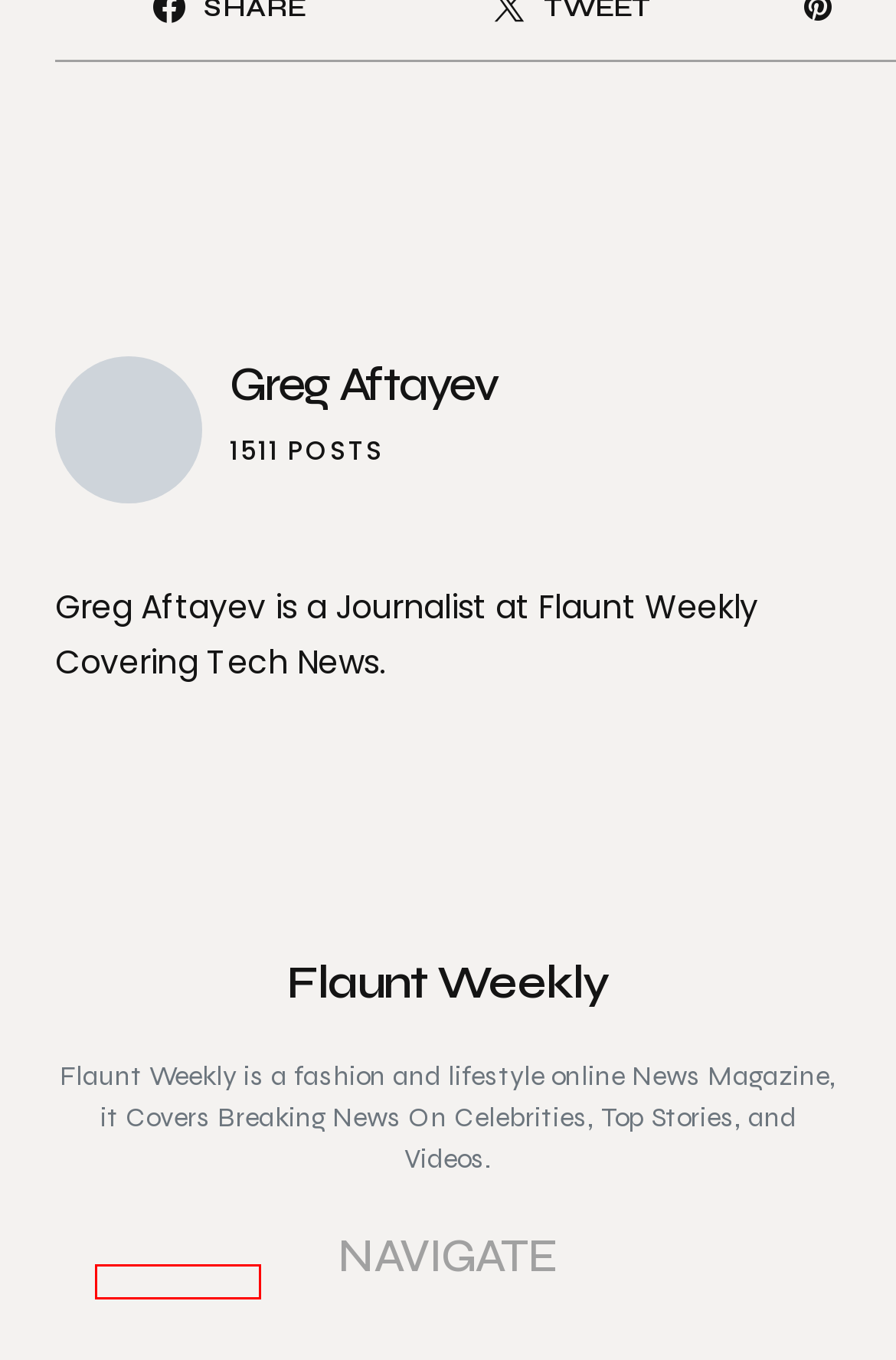Check out the screenshot of a webpage with a red rectangle bounding box. Select the best fitting webpage description that aligns with the new webpage after clicking the element inside the bounding box. Here are the candidates:
A. Kim Kardashian Archives - Flaunt Weekly
B. Microsoft Archives - Flaunt Weekly
C. iPhone 14 Archives - Flaunt Weekly
D. Contact Us - Flaunt Weekly
E. Privacy Policy - Flaunt Weekly
F. Lifestyle Archives - Flaunt Weekly
G. Music Archives - Flaunt Weekly
H. About Us - Flaunt Weekly

H